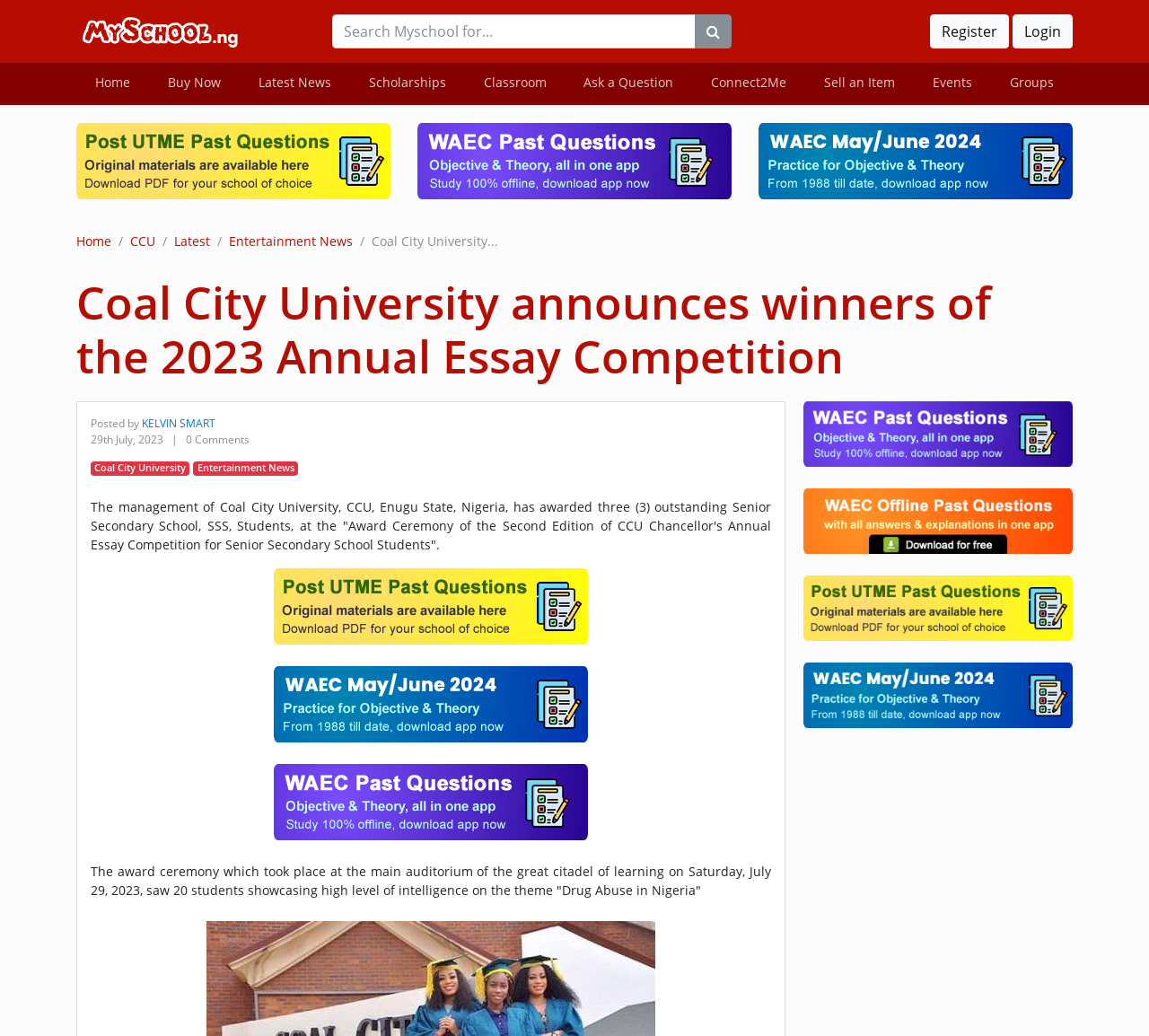Pinpoint the bounding box coordinates of the element you need to click to execute the following instruction: "Search Myschool for...". The bounding box should be represented by four float numbers between 0 and 1, in the format [left, top, right, bottom].

[0.289, 0.014, 0.605, 0.047]